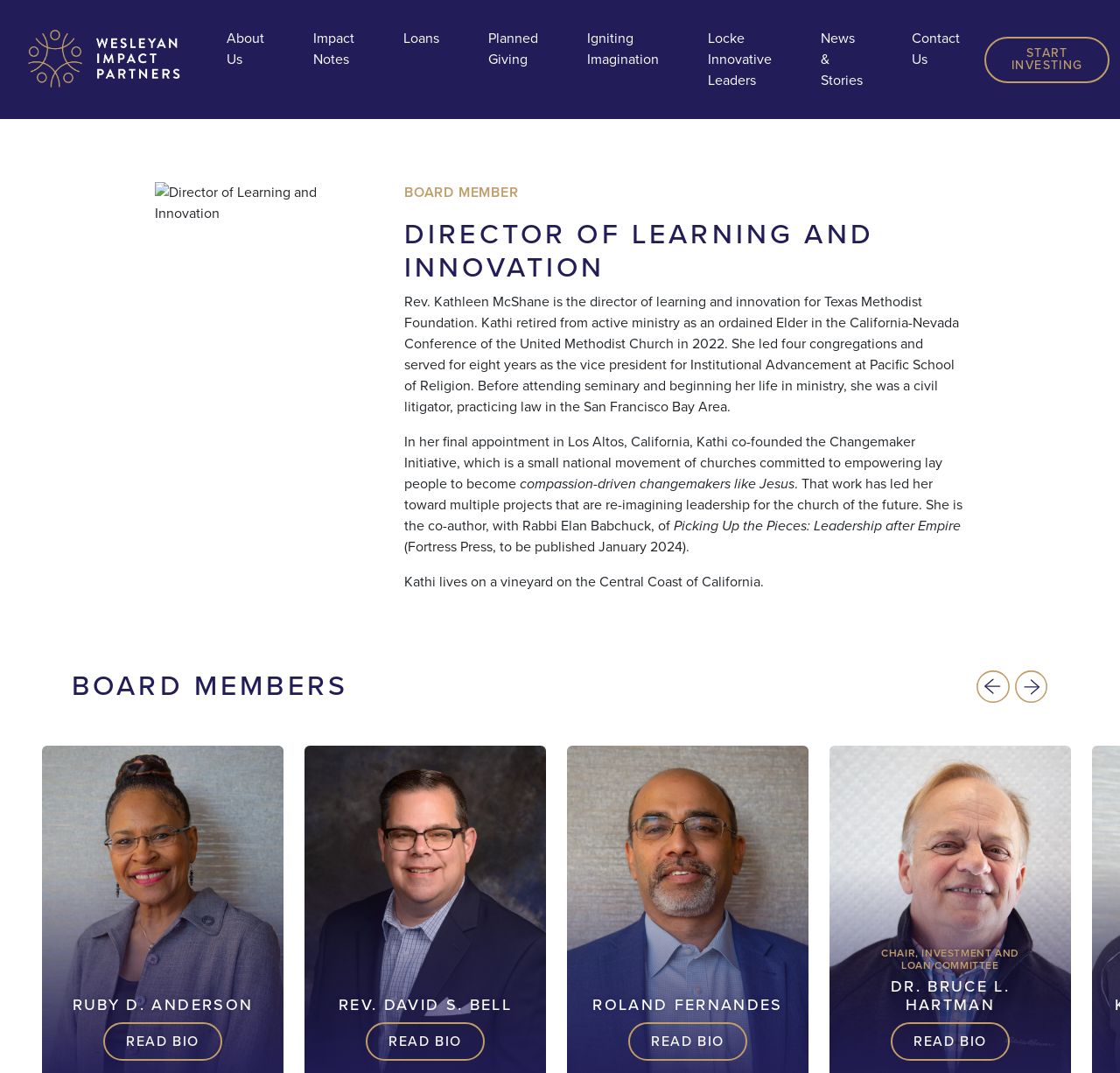What is the position of Rev. Kathleen McShane at Texas Methodist Foundation?
Look at the image and construct a detailed response to the question.

I found the answer by reading the text description of Rev. Kathleen McShane's bio, which mentions that she is the director of learning and innovation for Texas Methodist Foundation.